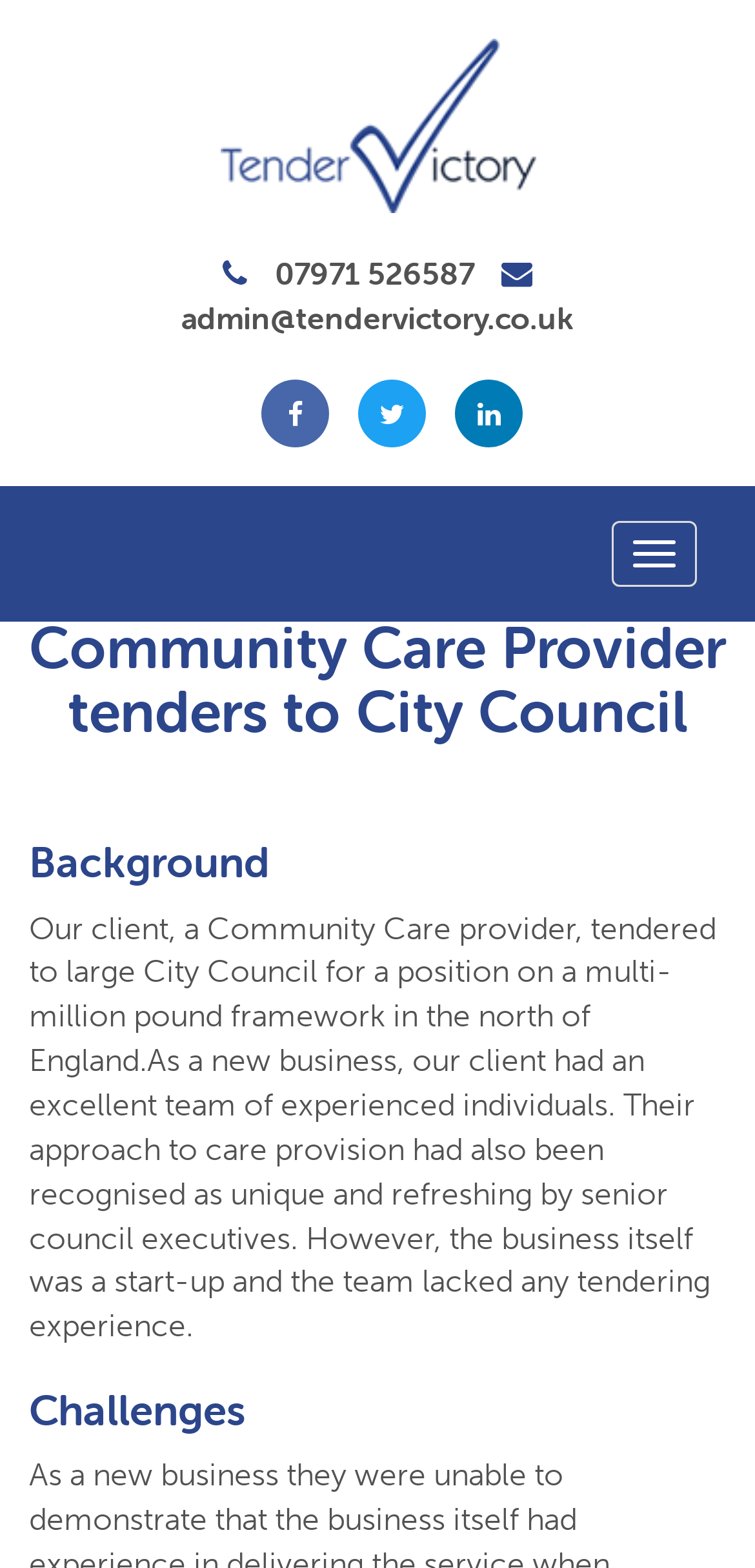What is the client's business status?
Based on the screenshot, give a detailed explanation to answer the question.

According to the text, the client's business was a start-up, and the team lacked any tendering experience.